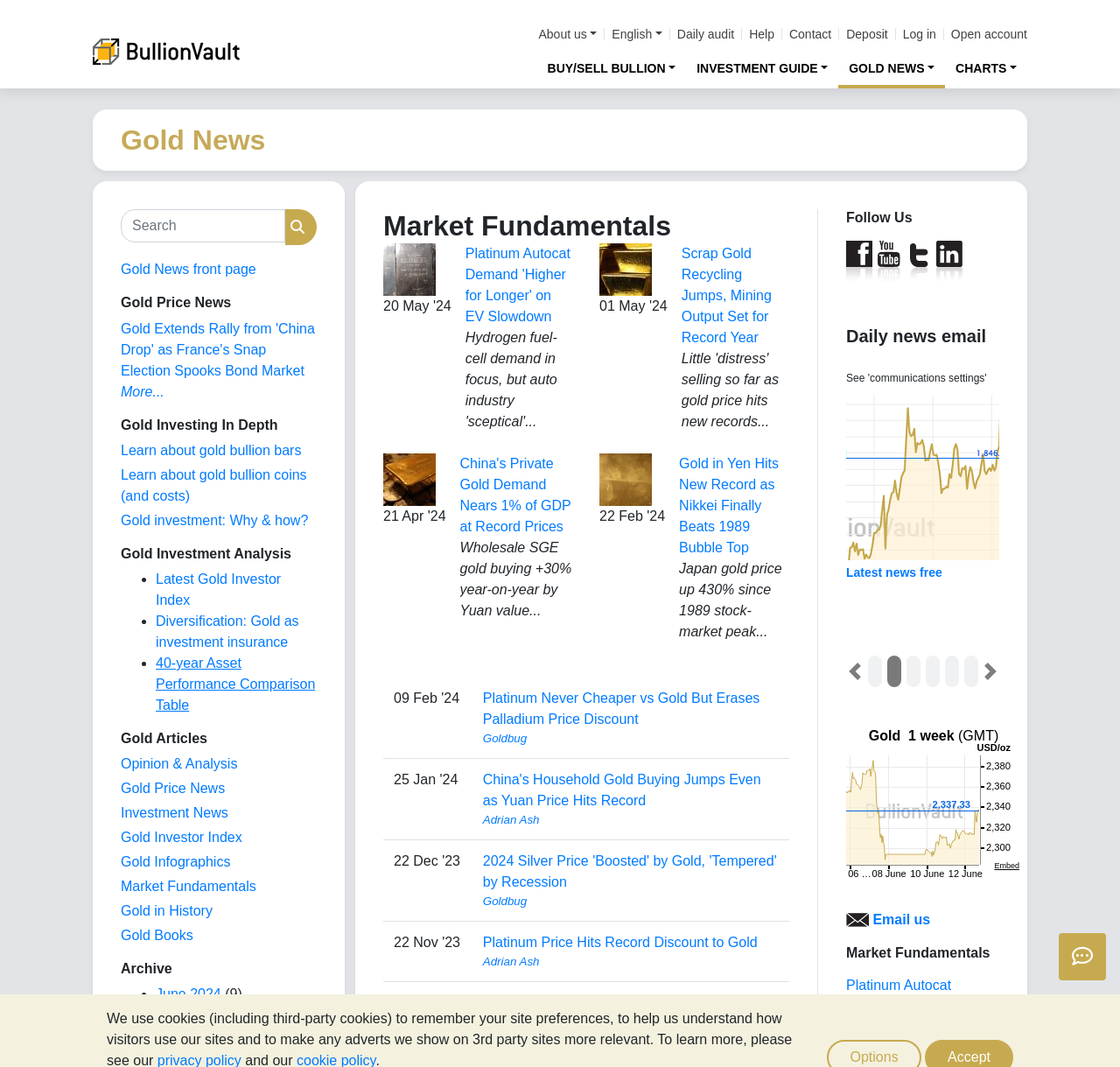How many links are there in the 'Gold Articles' section?
Using the image as a reference, answer the question with a short word or phrase.

7